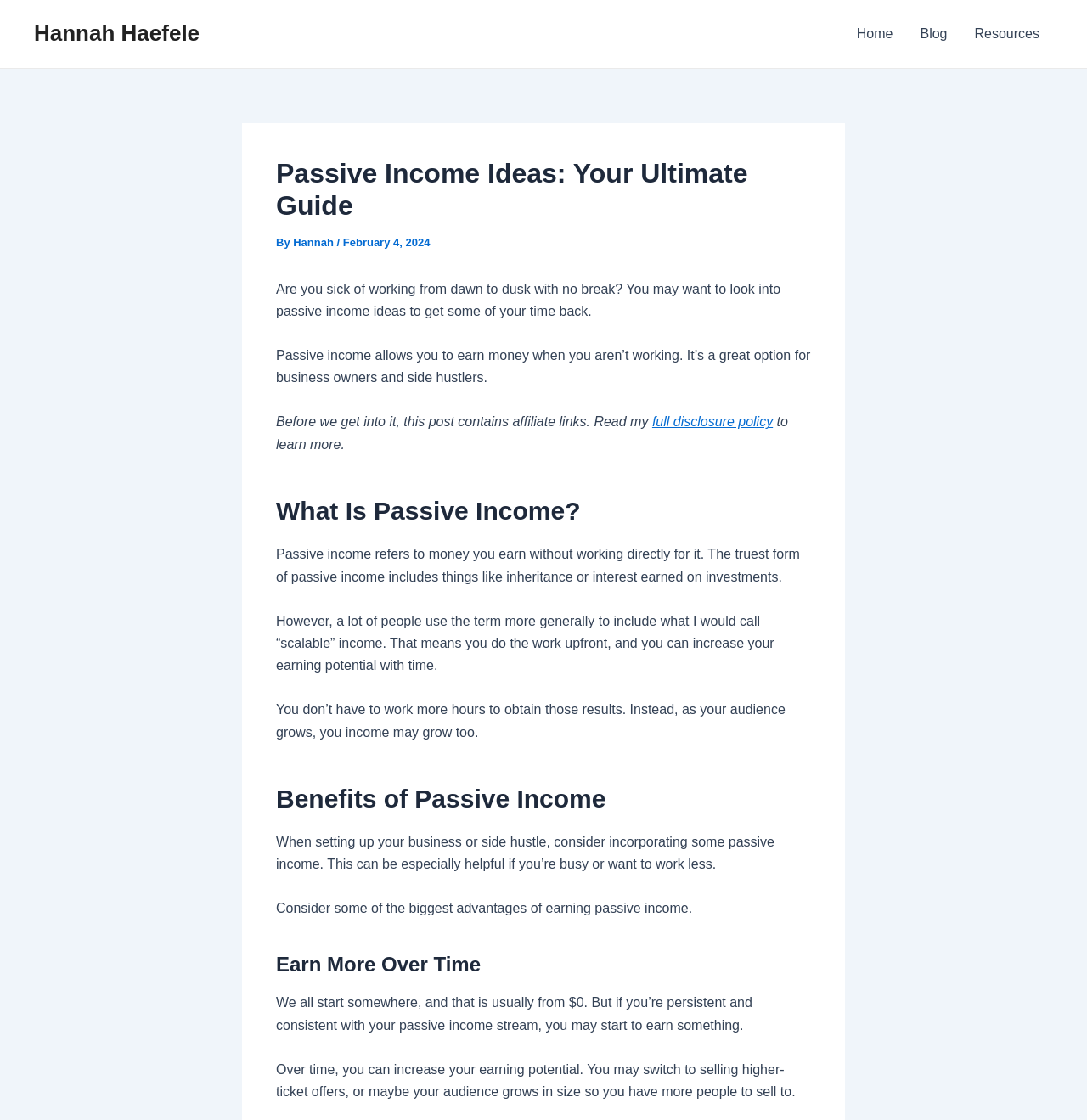Determine the bounding box for the UI element described here: "Resources".

[0.884, 0.0, 0.969, 0.061]